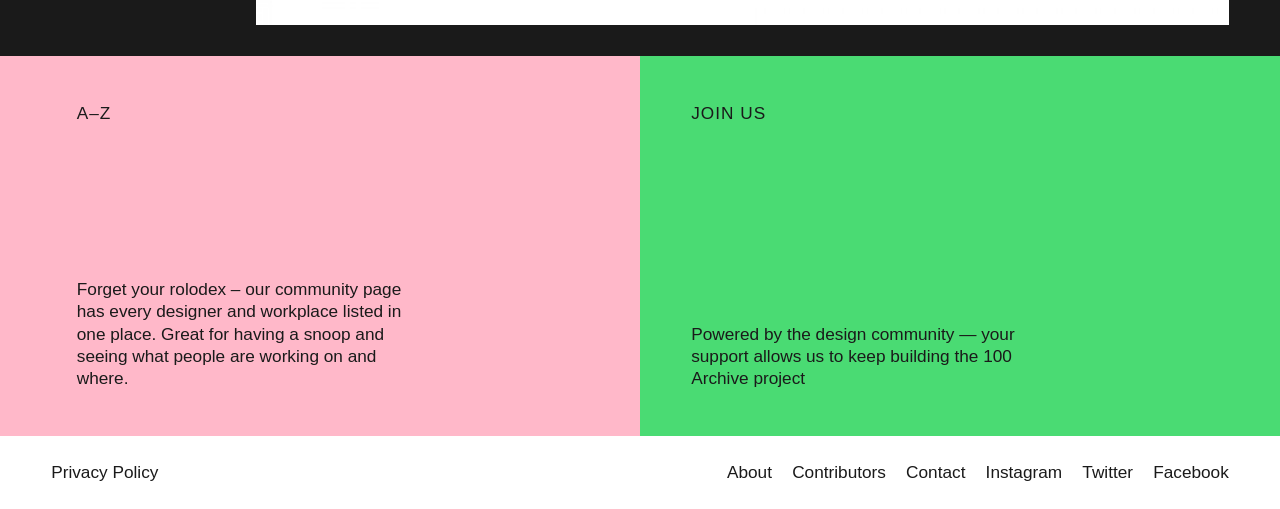Please indicate the bounding box coordinates of the element's region to be clicked to achieve the instruction: "View the privacy policy". Provide the coordinates as four float numbers between 0 and 1, i.e., [left, top, right, bottom].

[0.04, 0.909, 0.124, 0.948]